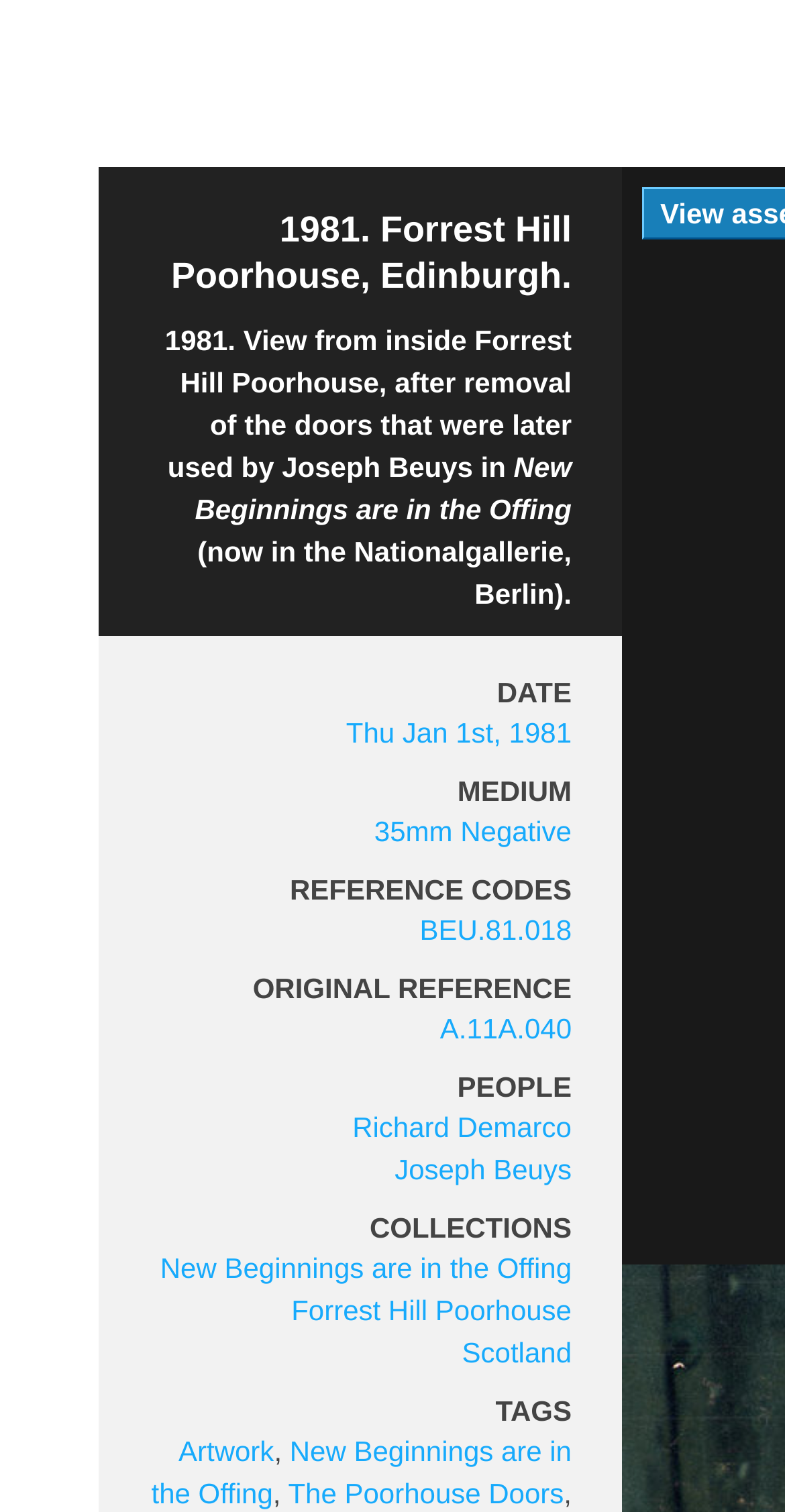Using the element description: "Work for us", determine the bounding box coordinates for the specified UI element. The coordinates should be four float numbers between 0 and 1, [left, top, right, bottom].

None